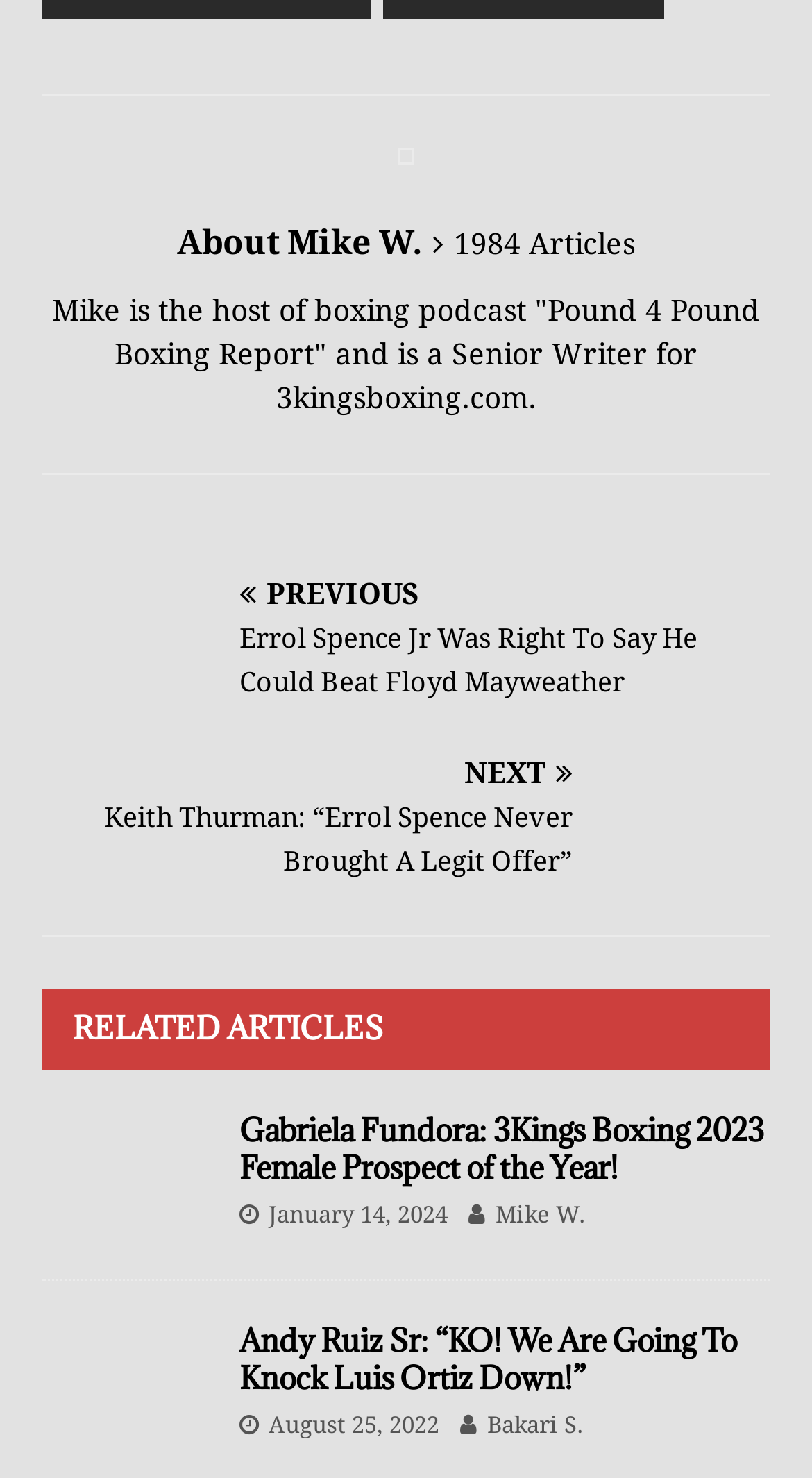Respond with a single word or phrase:
What is the topic of the article with the image of Errol Spence Jr. and Floyd Mayweather Jr.?

Errol Spence Jr. vs Floyd Mayweather